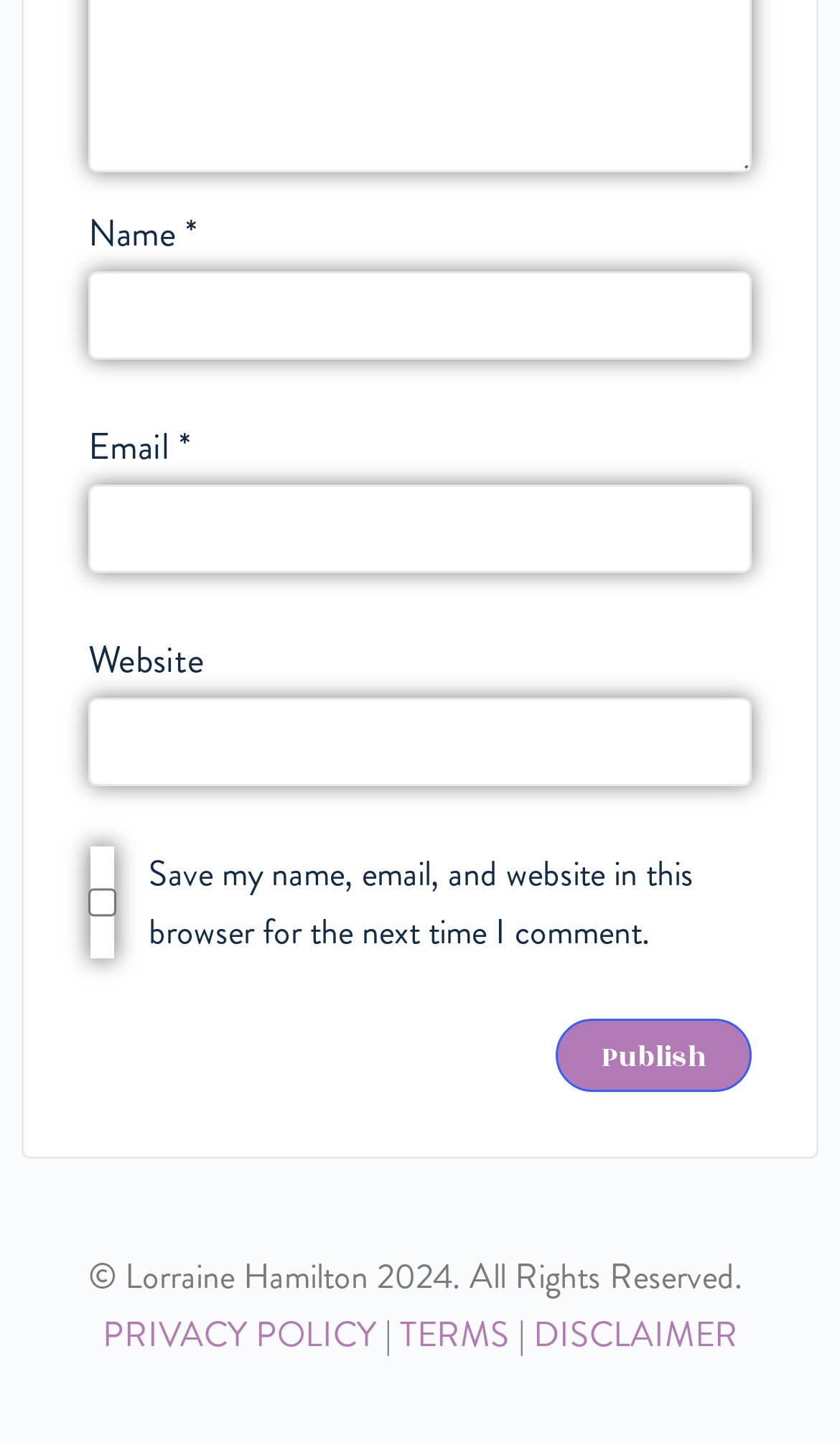What is the purpose of the 'Publish' button?
Using the picture, provide a one-word or short phrase answer.

To publish a comment